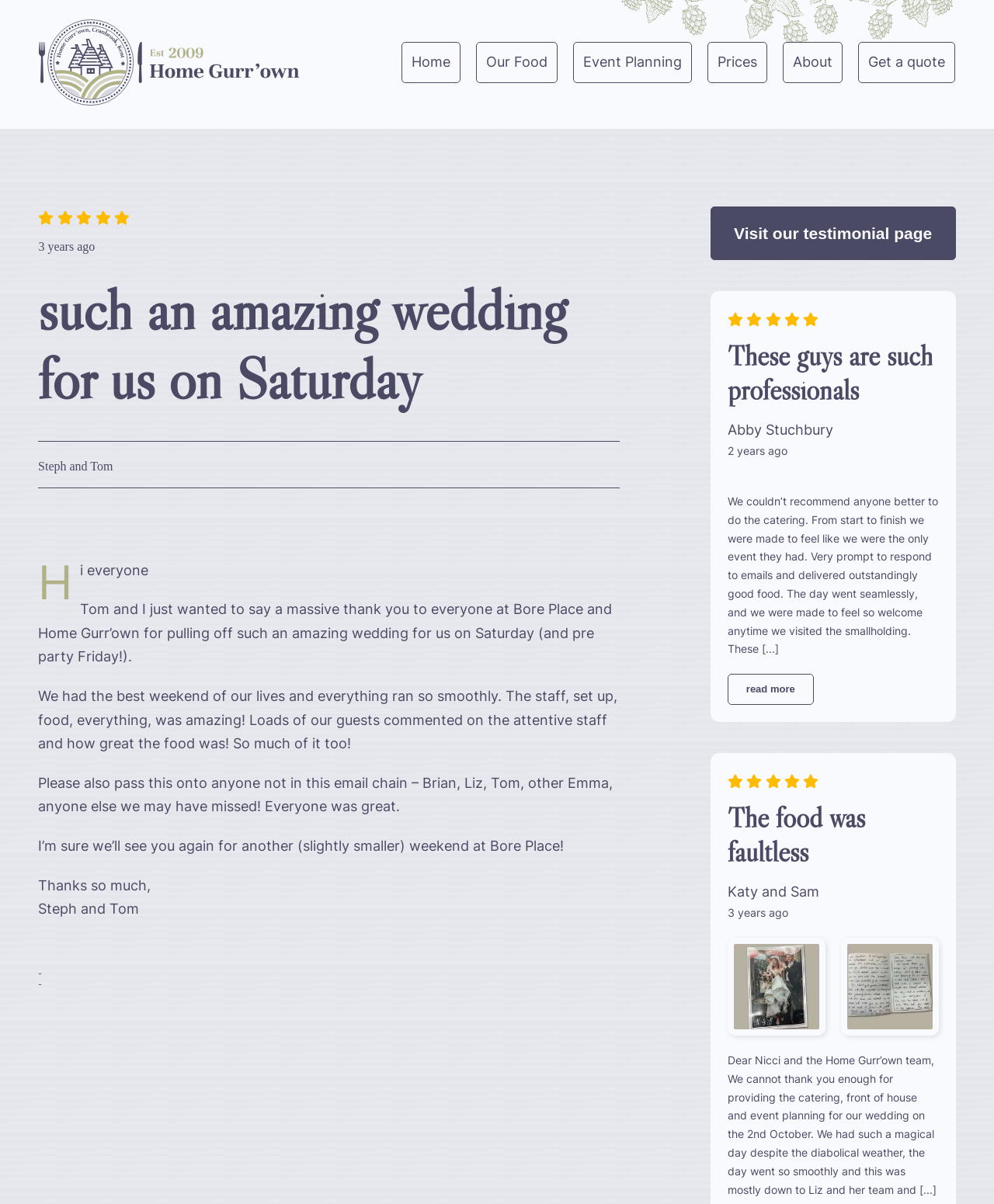How many links are there in the main menu?
Please craft a detailed and exhaustive response to the question.

I counted the number of links in the main menu by looking at the navigation menu, and I found six links: 'Home', 'Our Food', 'Event Planning', 'Prices', 'About', and 'Get a quote'.